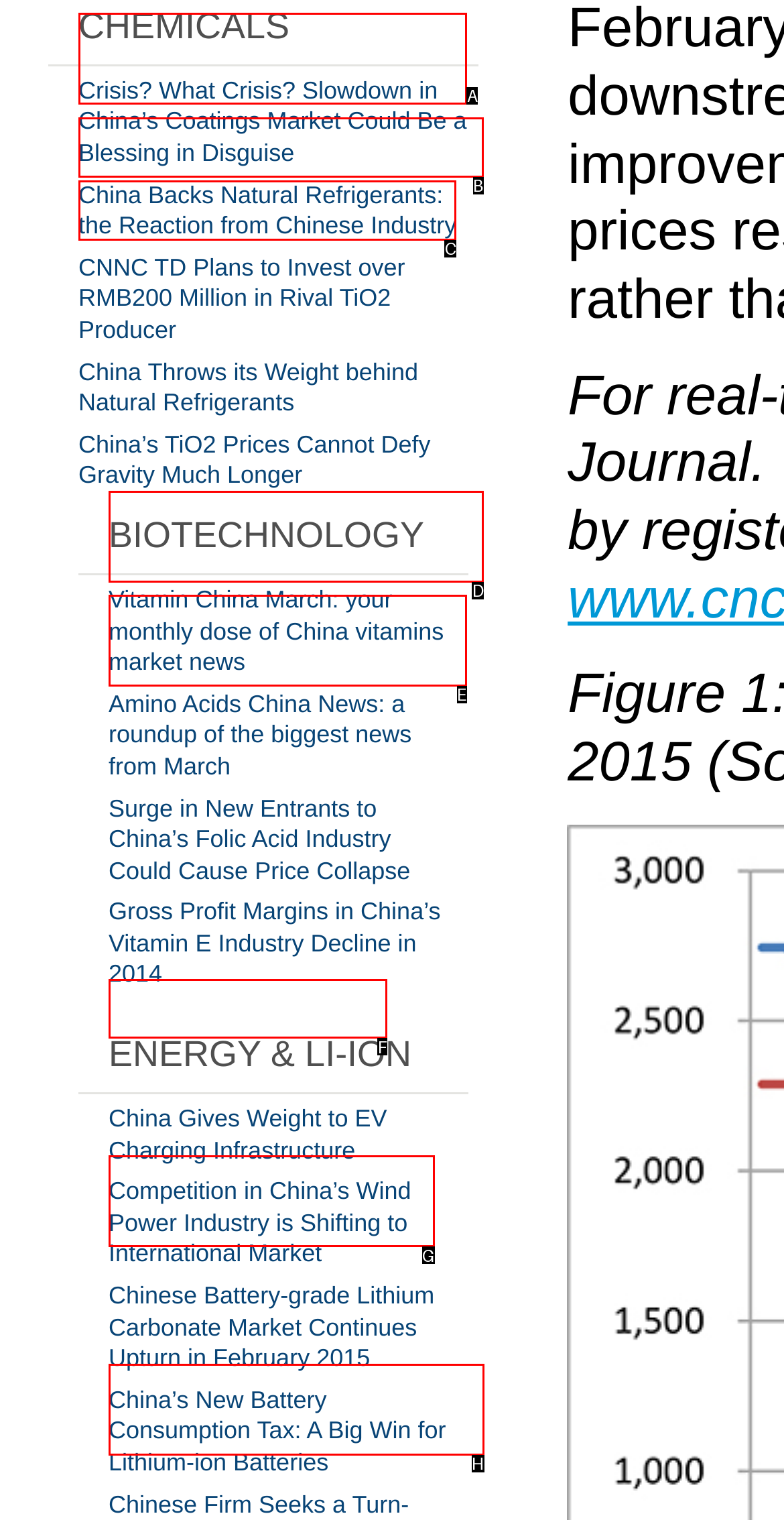Based on the task: Explore China Backs Natural Refrigerants: the Reaction from Chinese Industry, which UI element should be clicked? Answer with the letter that corresponds to the correct option from the choices given.

C